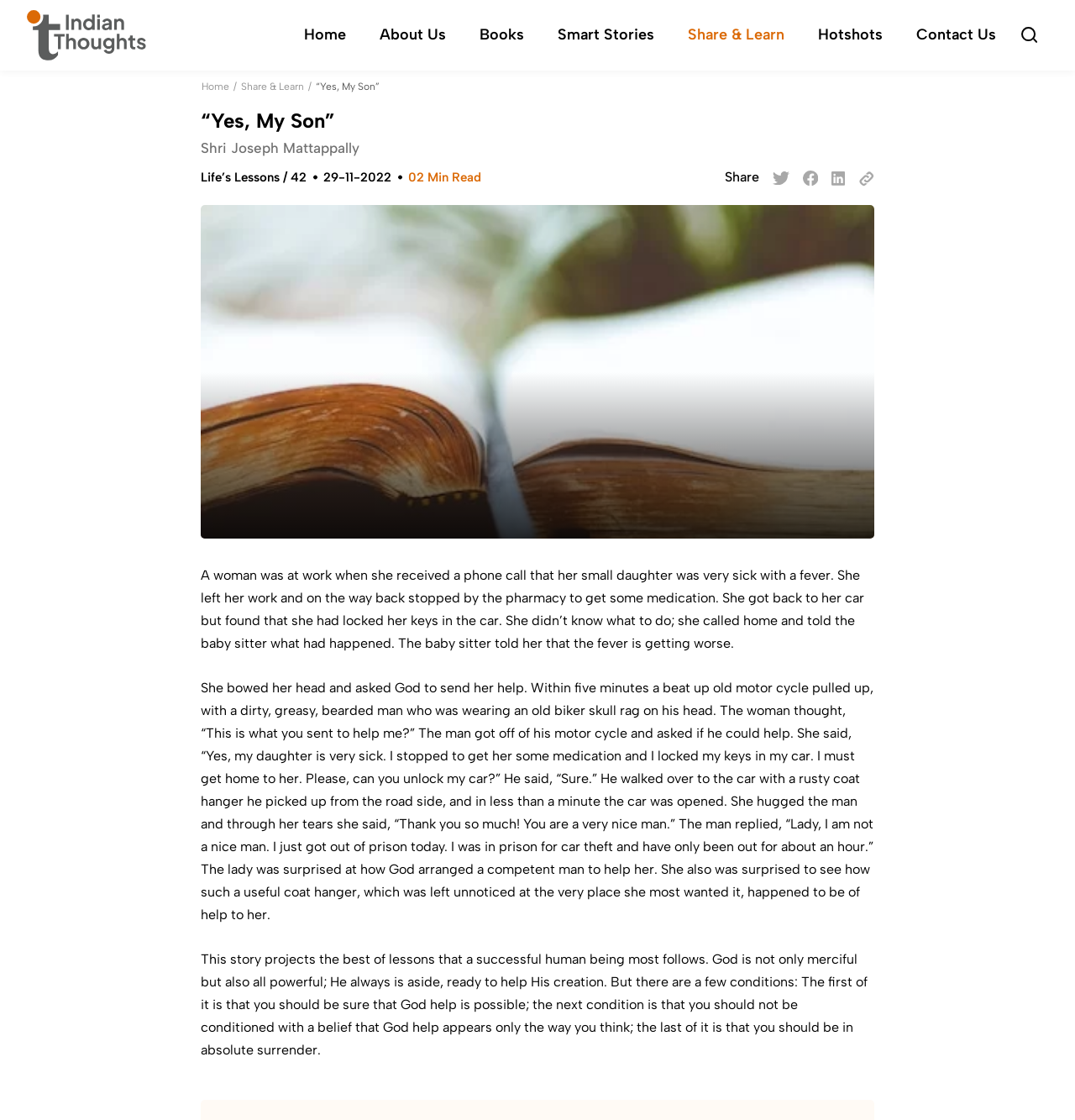Please specify the bounding box coordinates of the clickable section necessary to execute the following command: "Read the story '“Yes, My Son”'".

[0.186, 0.506, 0.804, 0.581]